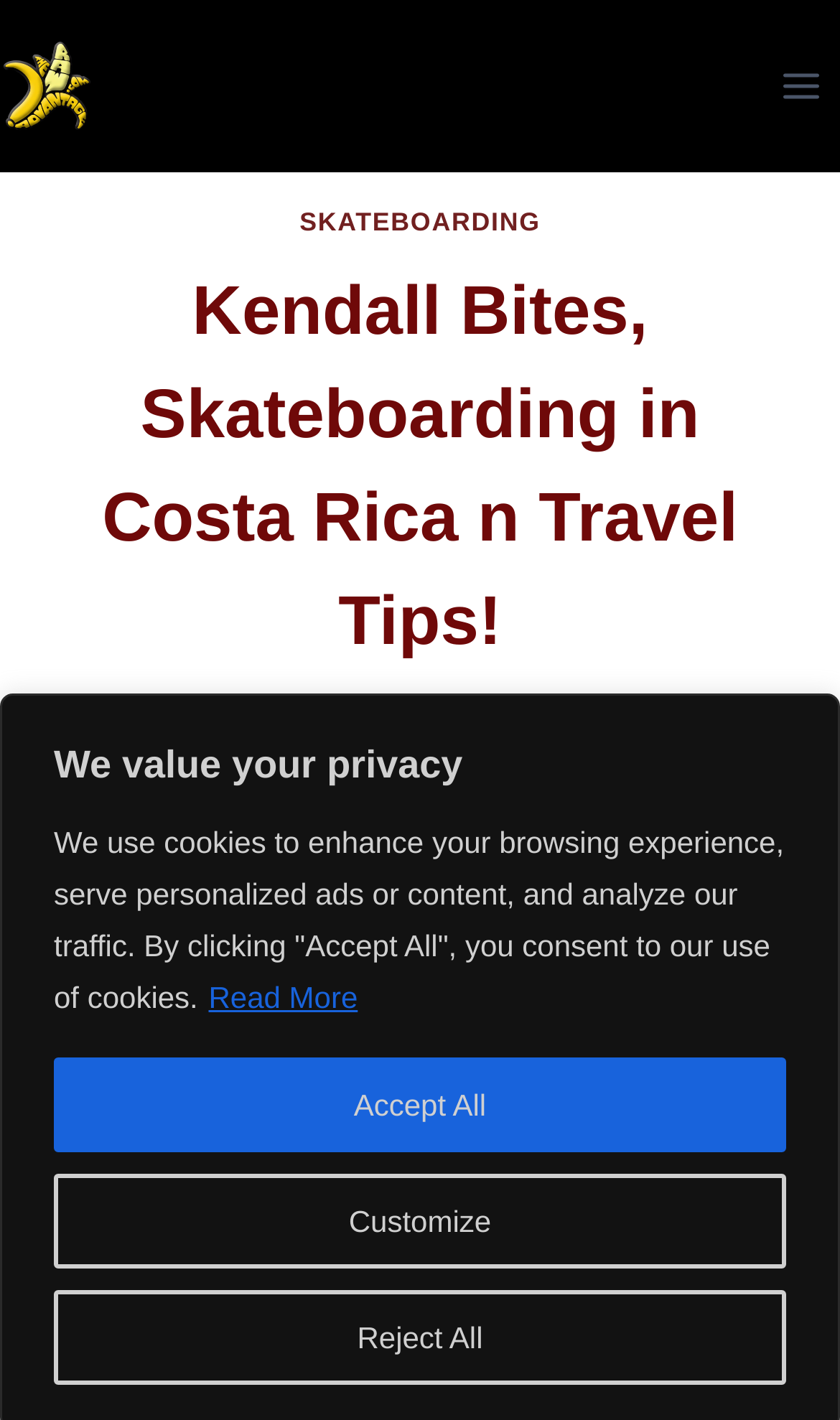Please study the image and answer the question comprehensively:
What is the category of the article?

I found the answer by looking at the link element in the header section of the webpage, which has the text 'SKATEBOARDING'.